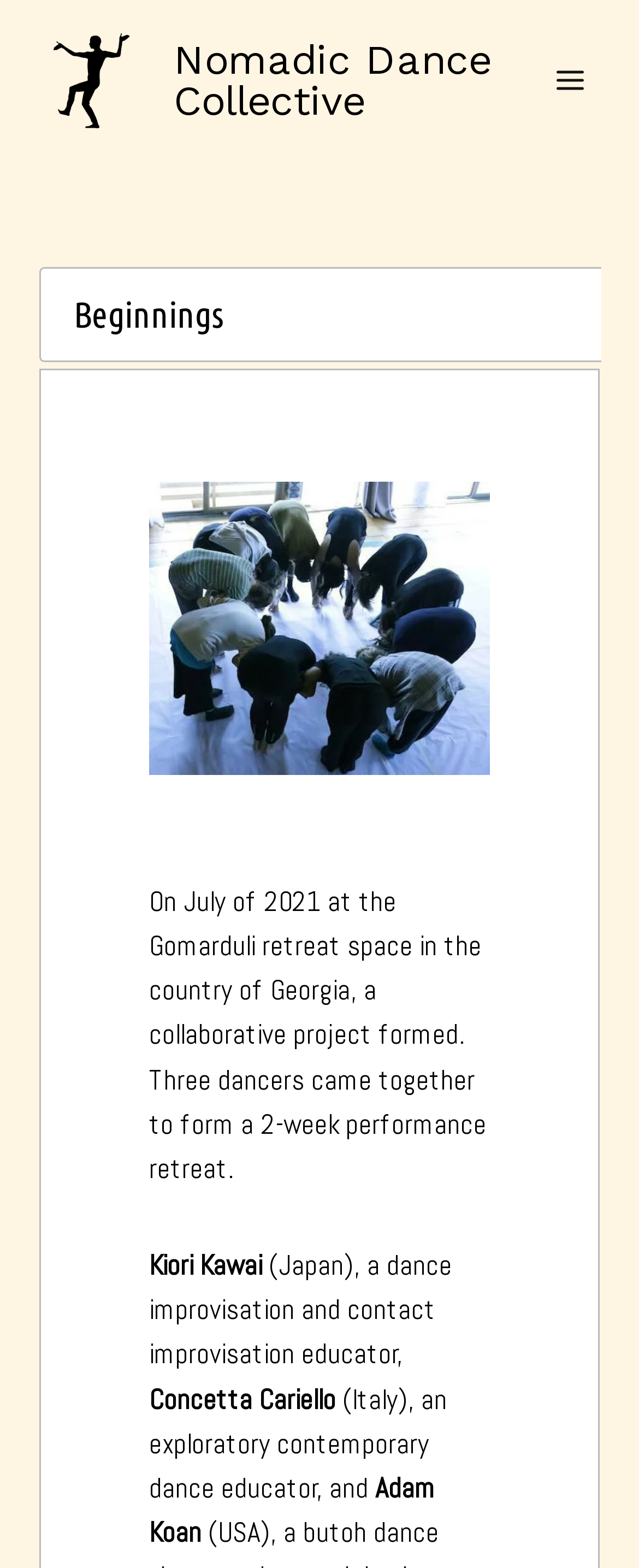Consider the image and give a detailed and elaborate answer to the question: 
What is the country where the Gomarduli retreat space is located?

According to the text 'On July of 2021 at the Gomarduli retreat space in the country of Georgia...', we can determine that the country where the Gomarduli retreat space is located is Georgia.